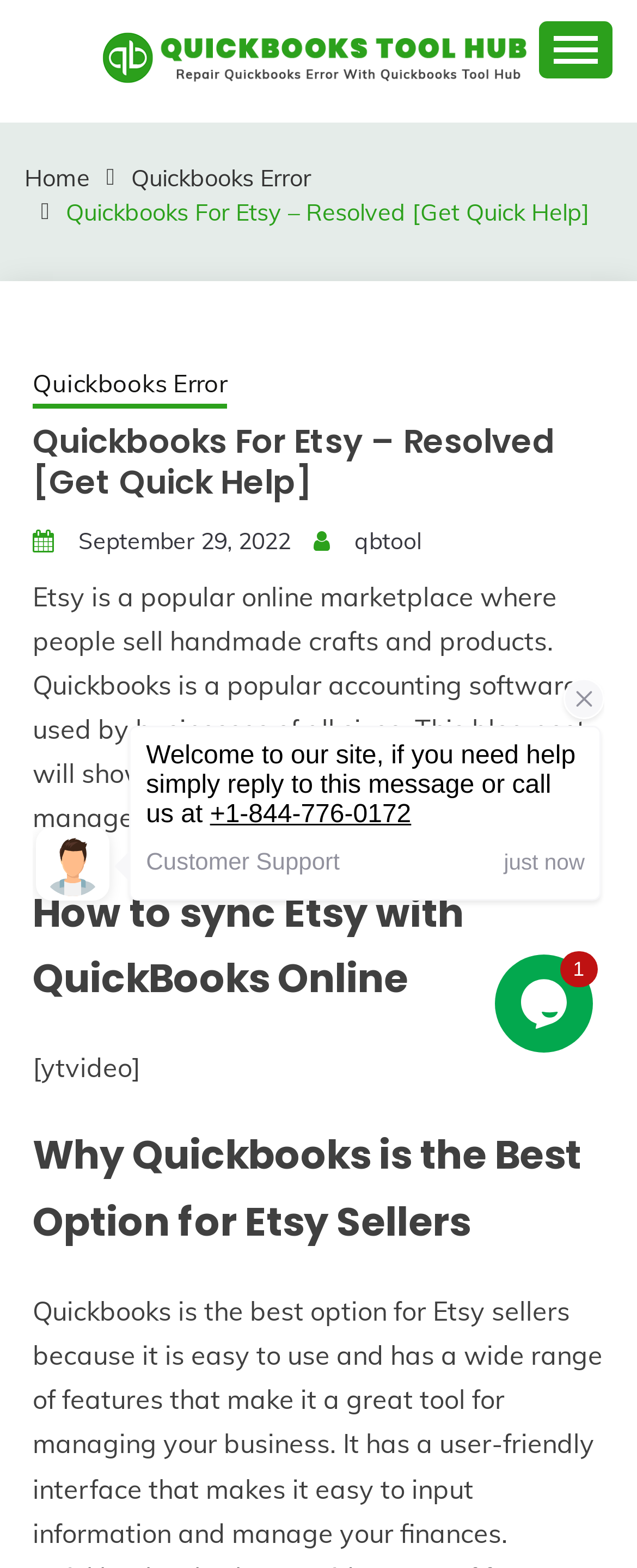Answer the question with a brief word or phrase:
What is the purpose of the blog post?

To show how to use Quickbooks for Etsy